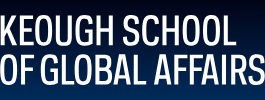Using the image as a reference, answer the following question in as much detail as possible:
What is the focus of the Keough School of Global Affairs?

The caption states that the design of the logo emphasizes the school's focus on global issues, which suggests that the Keough School of Global Affairs is primarily concerned with addressing and understanding global issues.